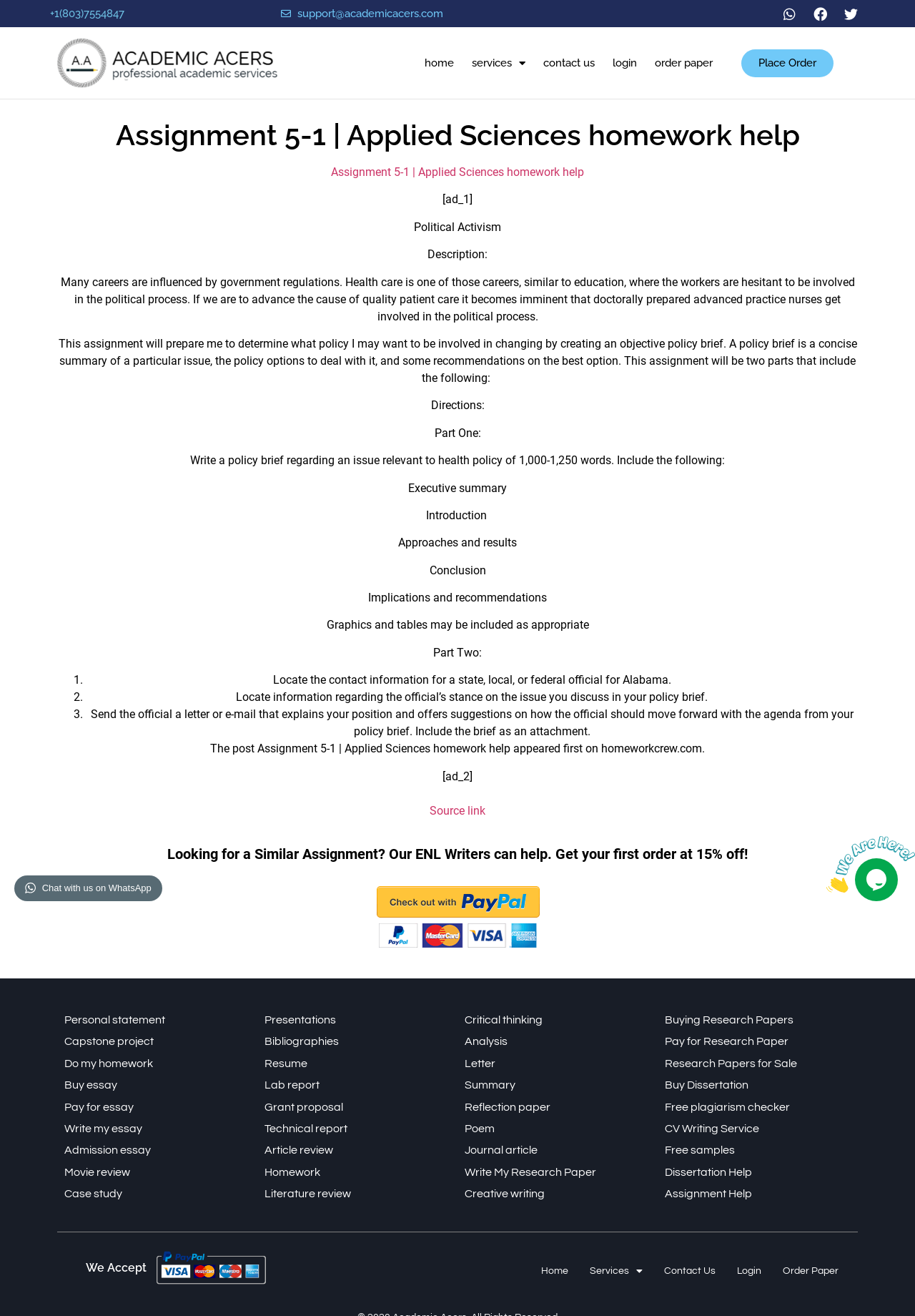Predict the bounding box coordinates of the UI element that matches this description: "Place Order". The coordinates should be in the format [left, top, right, bottom] with each value between 0 and 1.

[0.81, 0.037, 0.911, 0.058]